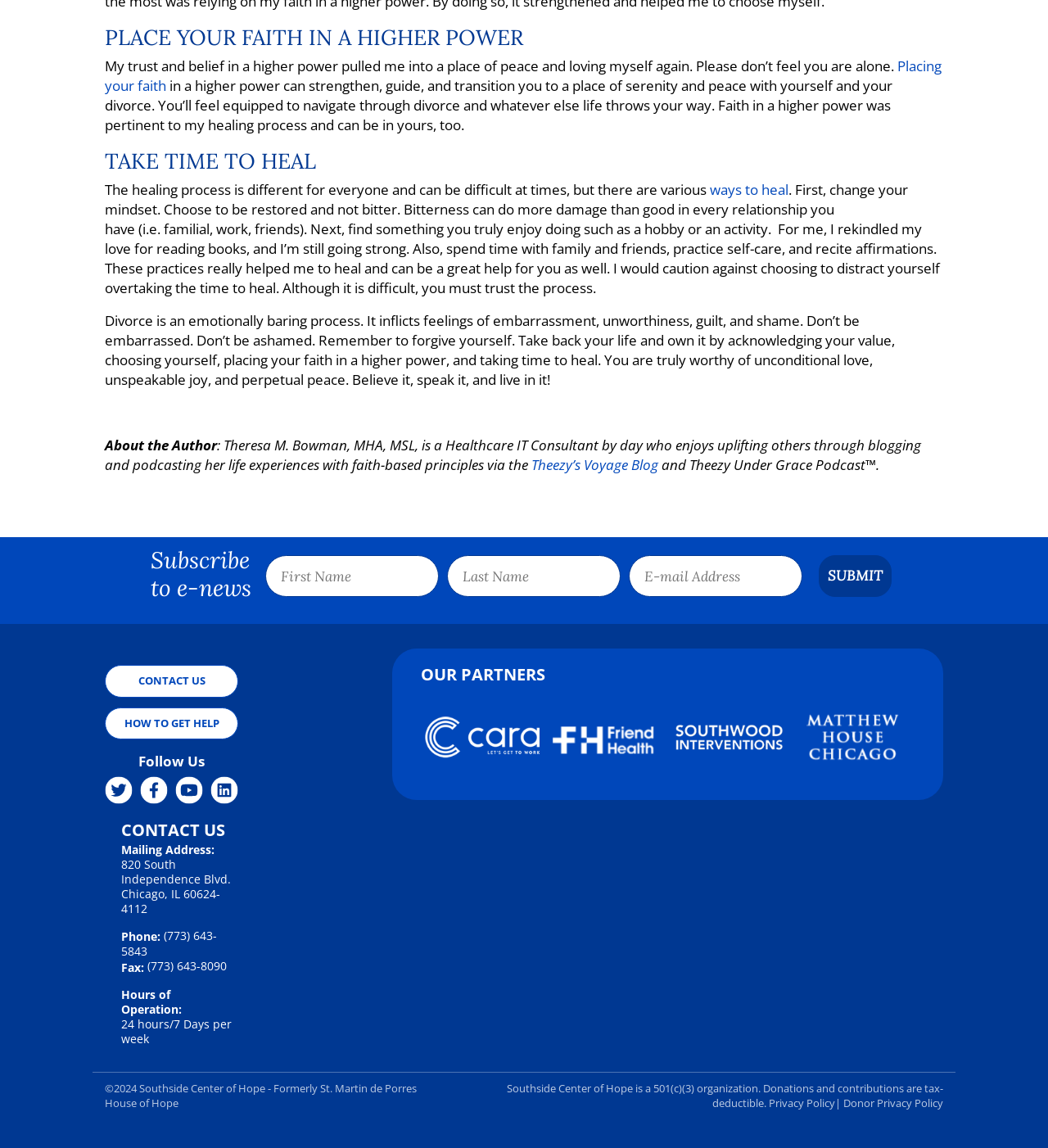Give a one-word or one-phrase response to the question: 
What is the author's profession?

Healthcare IT Consultant